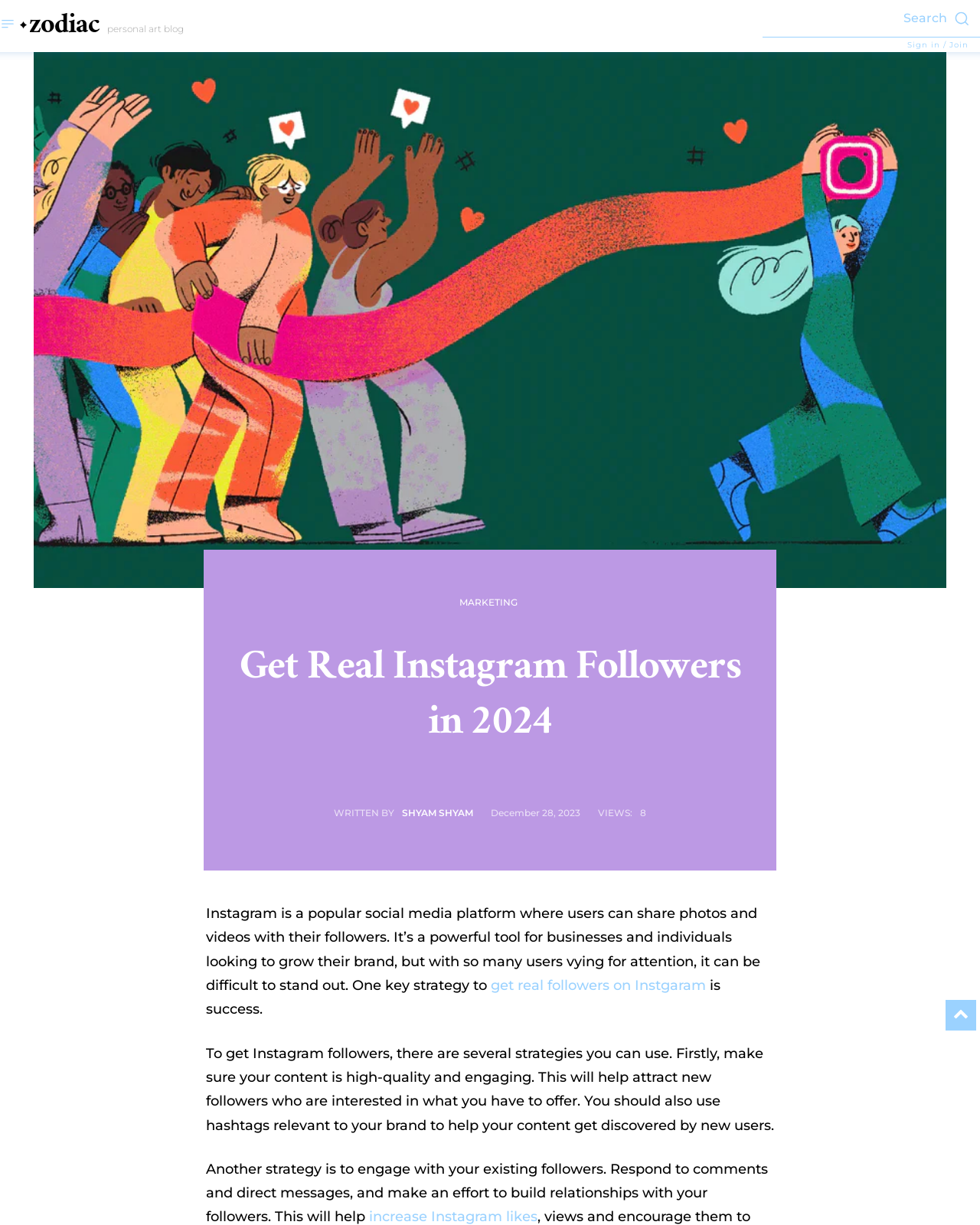Using the provided description zodiacpersonal art blog, find the bounding box coordinates for the UI element. Provide the coordinates in (top-left x, top-left y, bottom-right x, bottom-right y) format, ensuring all values are between 0 and 1.

[0.018, 0.009, 0.188, 0.037]